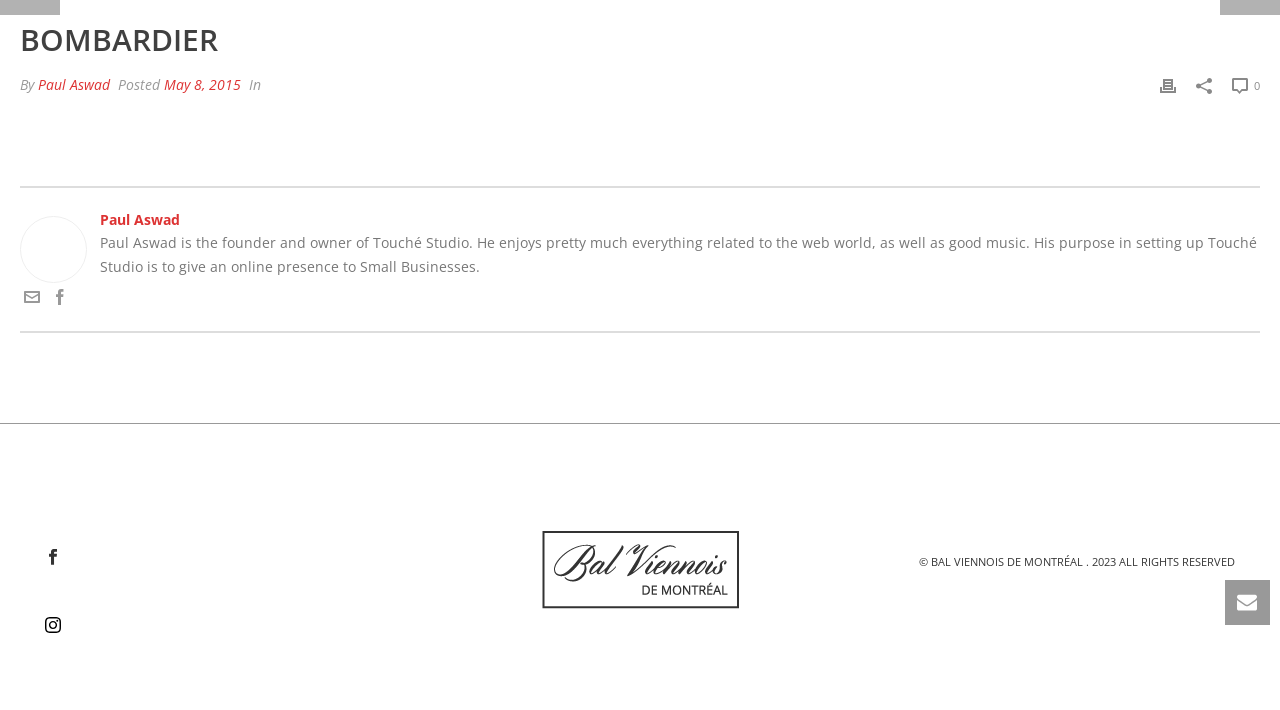Provide the bounding box coordinates of the UI element this sentence describes: "Paul Aswad".

[0.03, 0.106, 0.086, 0.132]